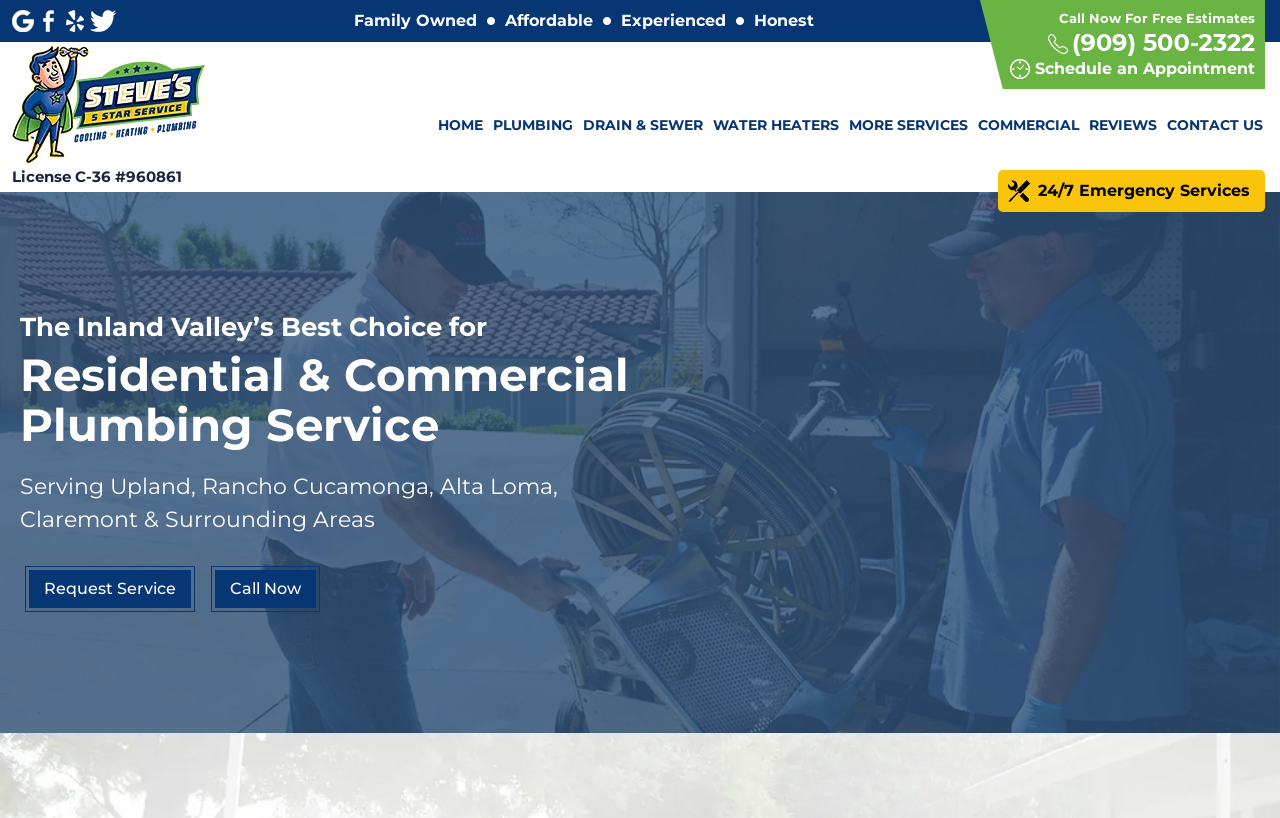What areas does the plumbing service cover?
From the details in the image, provide a complete and detailed answer to the question.

I found the areas covered by the plumbing service by looking at the heading on the webpage, which mentions 'Serving Upland, Rancho Cucamonga, Alta Loma, Claremont & Surrounding Areas'.